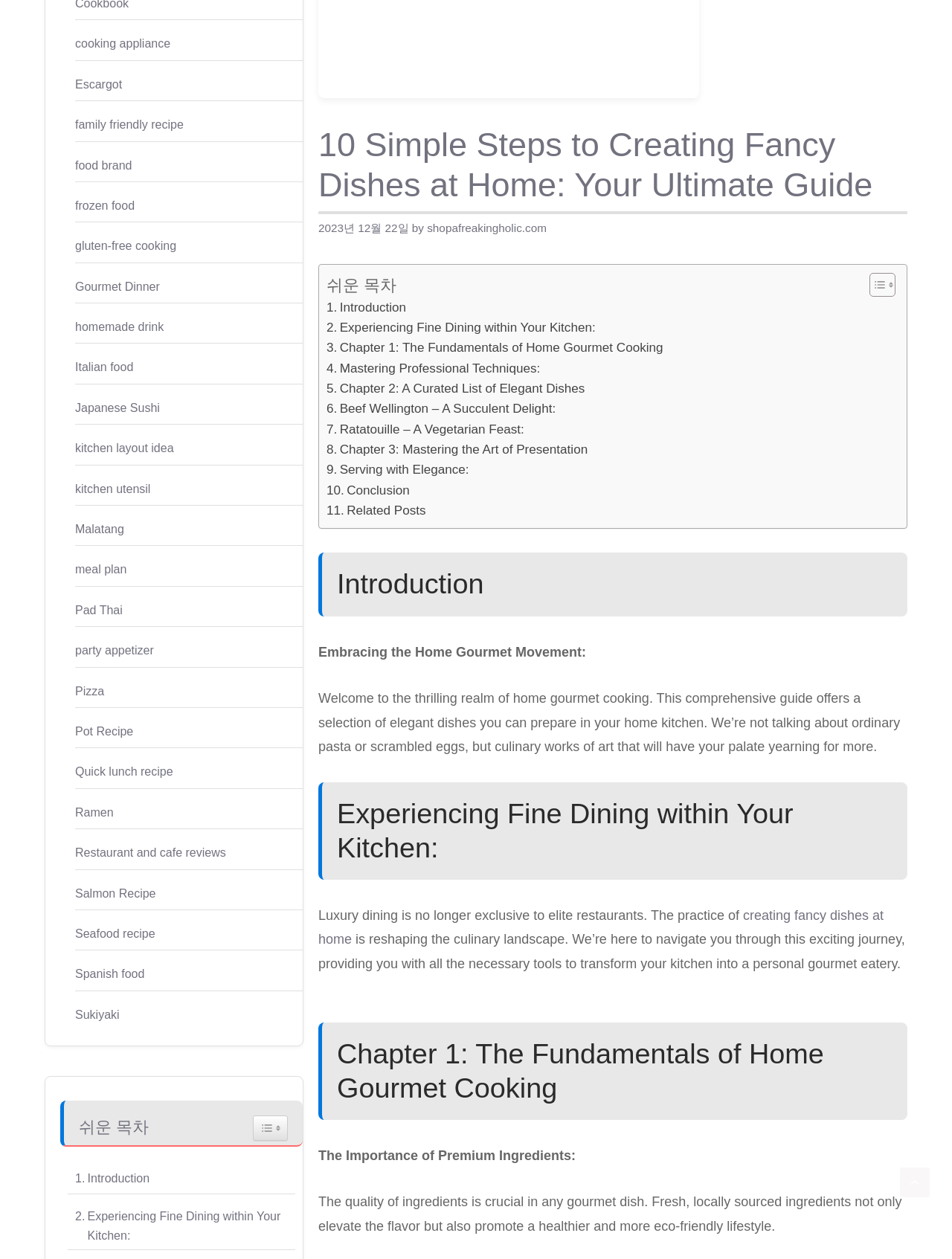Please predict the bounding box coordinates (top-left x, top-left y, bottom-right x, bottom-right y) for the UI element in the screenshot that fits the description: kitchen layout idea

[0.079, 0.351, 0.182, 0.361]